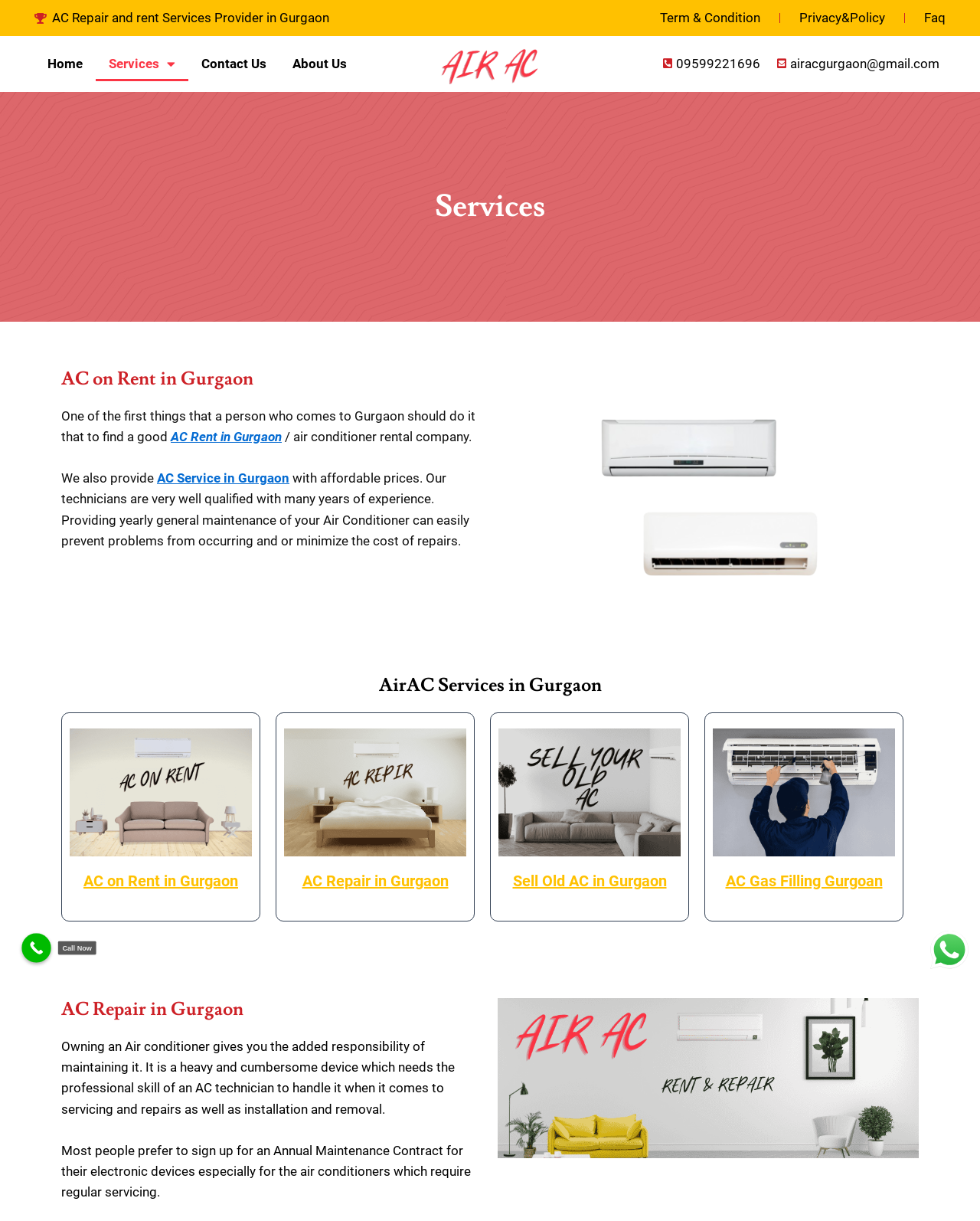Please answer the following question using a single word or phrase: What are the services provided by AirAC?

AC on Rent, AC Repair, Sell Old AC, AC Servicing, AC Gas Filling